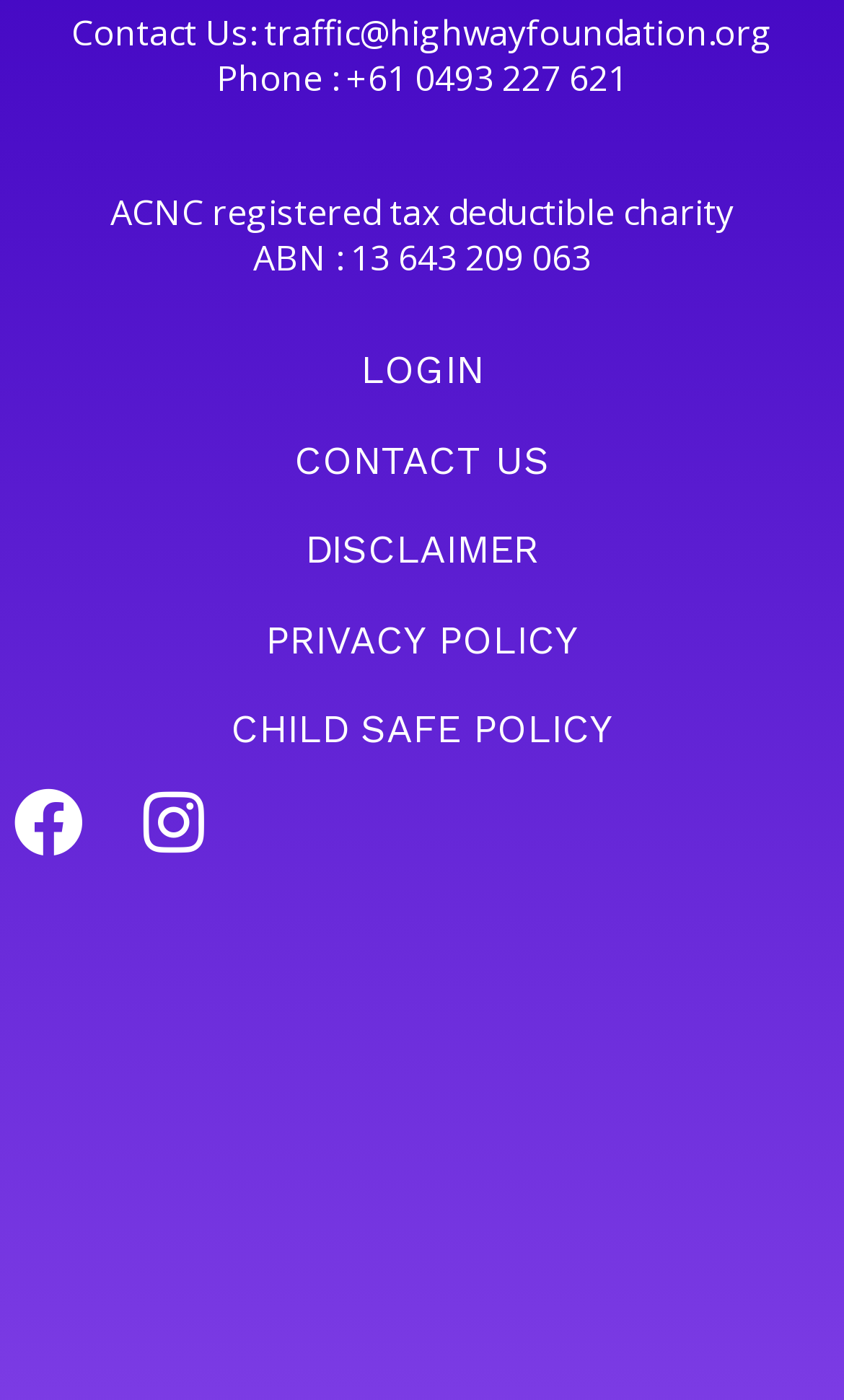Using the information shown in the image, answer the question with as much detail as possible: How many social media links are available?

The webpage has two social media links, one for Facebook and one for Instagram, which can be found at the bottom of the webpage.